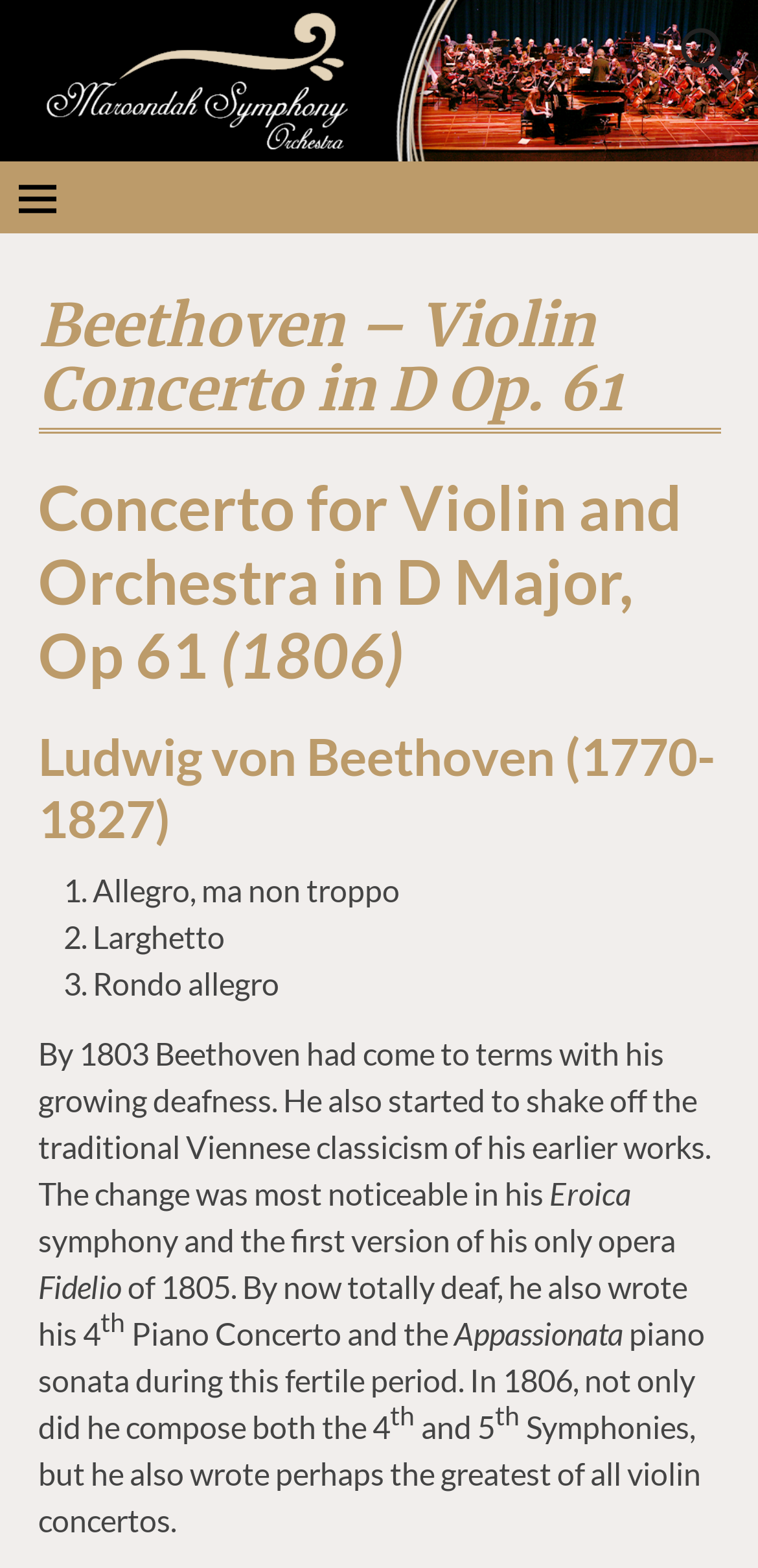Give a short answer using one word or phrase for the question:
What is the name of the piano sonata mentioned?

Appassionata